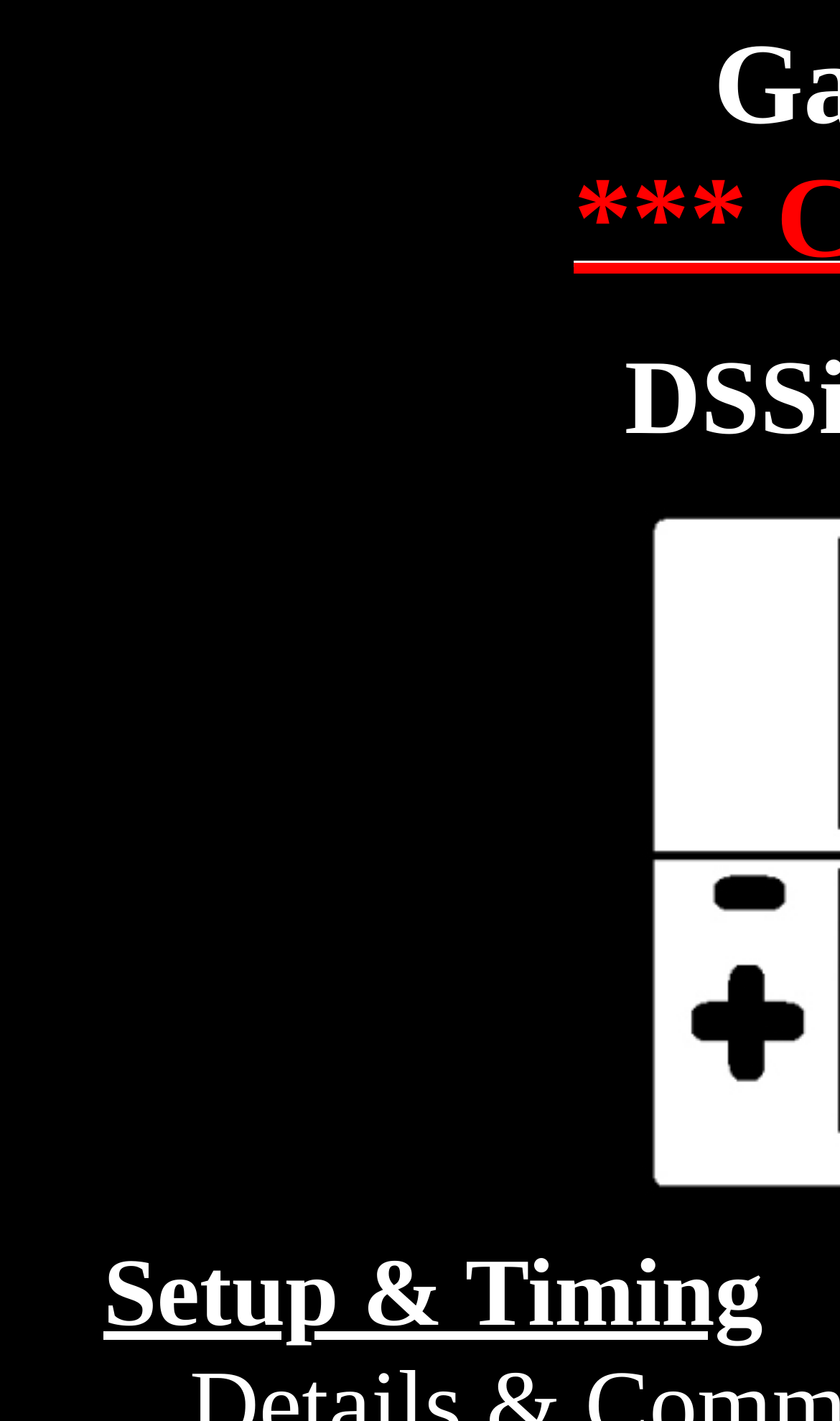Determine the title of the webpage and give its text content.

Game Review
*** Chameleon ***